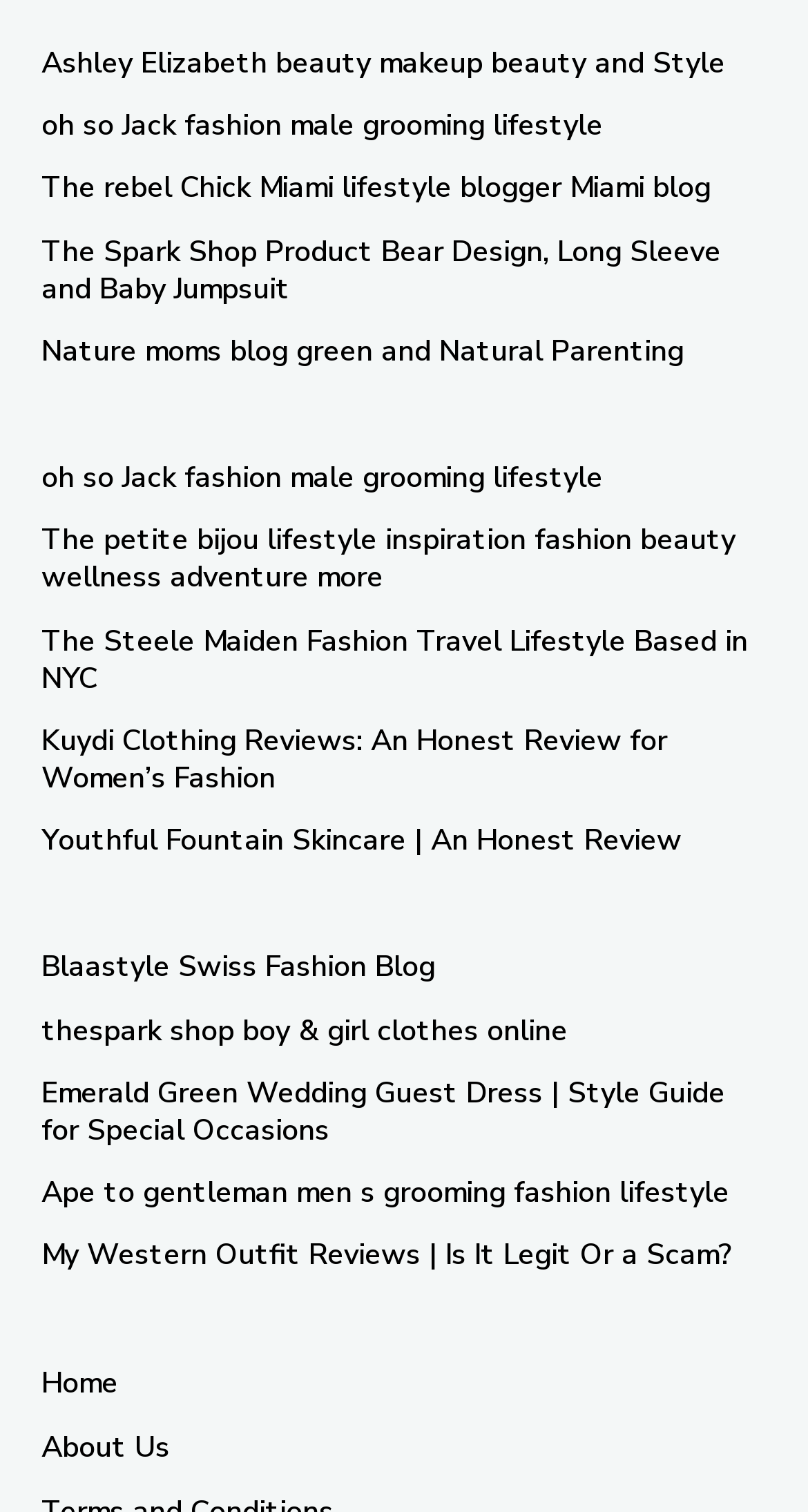Pinpoint the bounding box coordinates of the element you need to click to execute the following instruction: "visit Ashley Elizabeth beauty makeup beauty and Style". The bounding box should be represented by four float numbers between 0 and 1, in the format [left, top, right, bottom].

[0.051, 0.029, 0.897, 0.055]